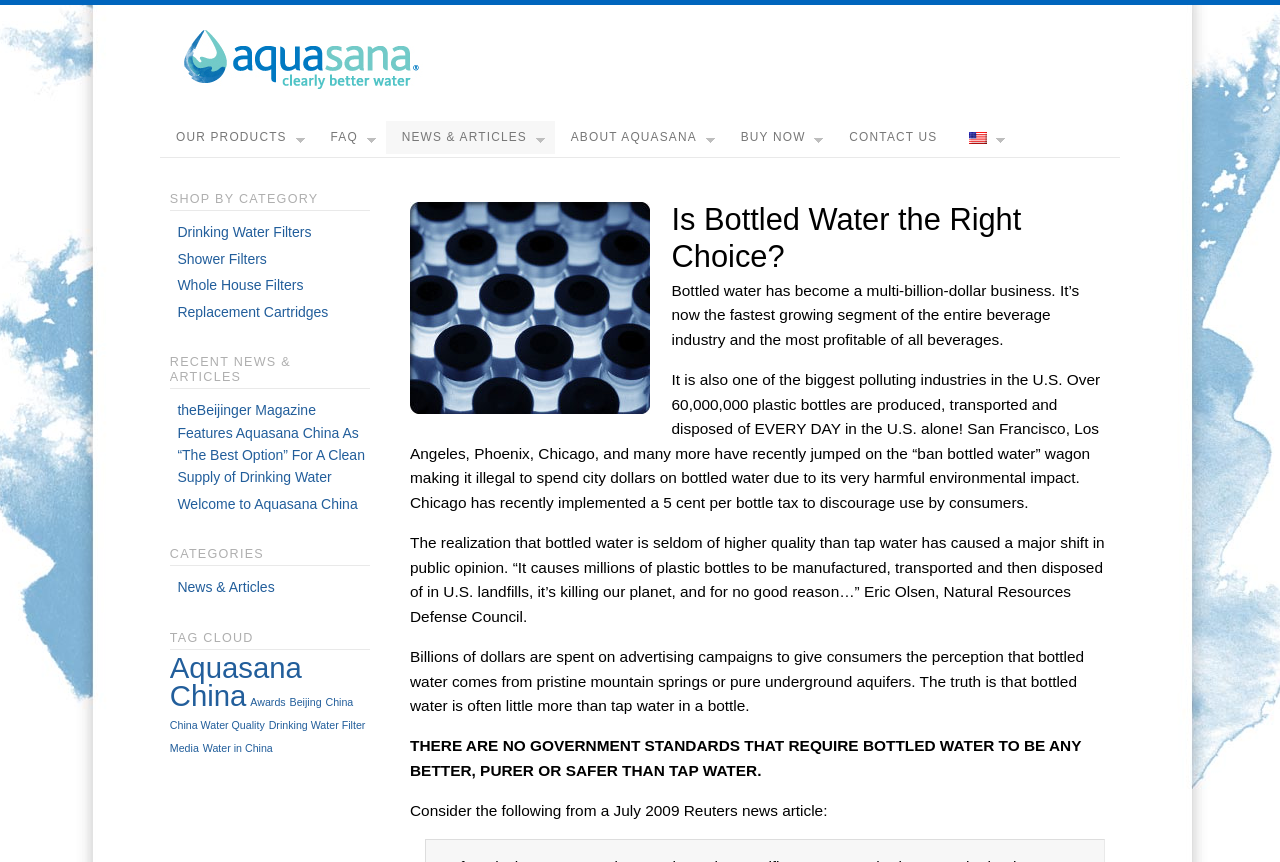Find the bounding box coordinates of the area that needs to be clicked in order to achieve the following instruction: "Switch to English language". The coordinates should be specified as four float numbers between 0 and 1, i.e., [left, top, right, bottom].

[0.745, 0.141, 0.793, 0.182]